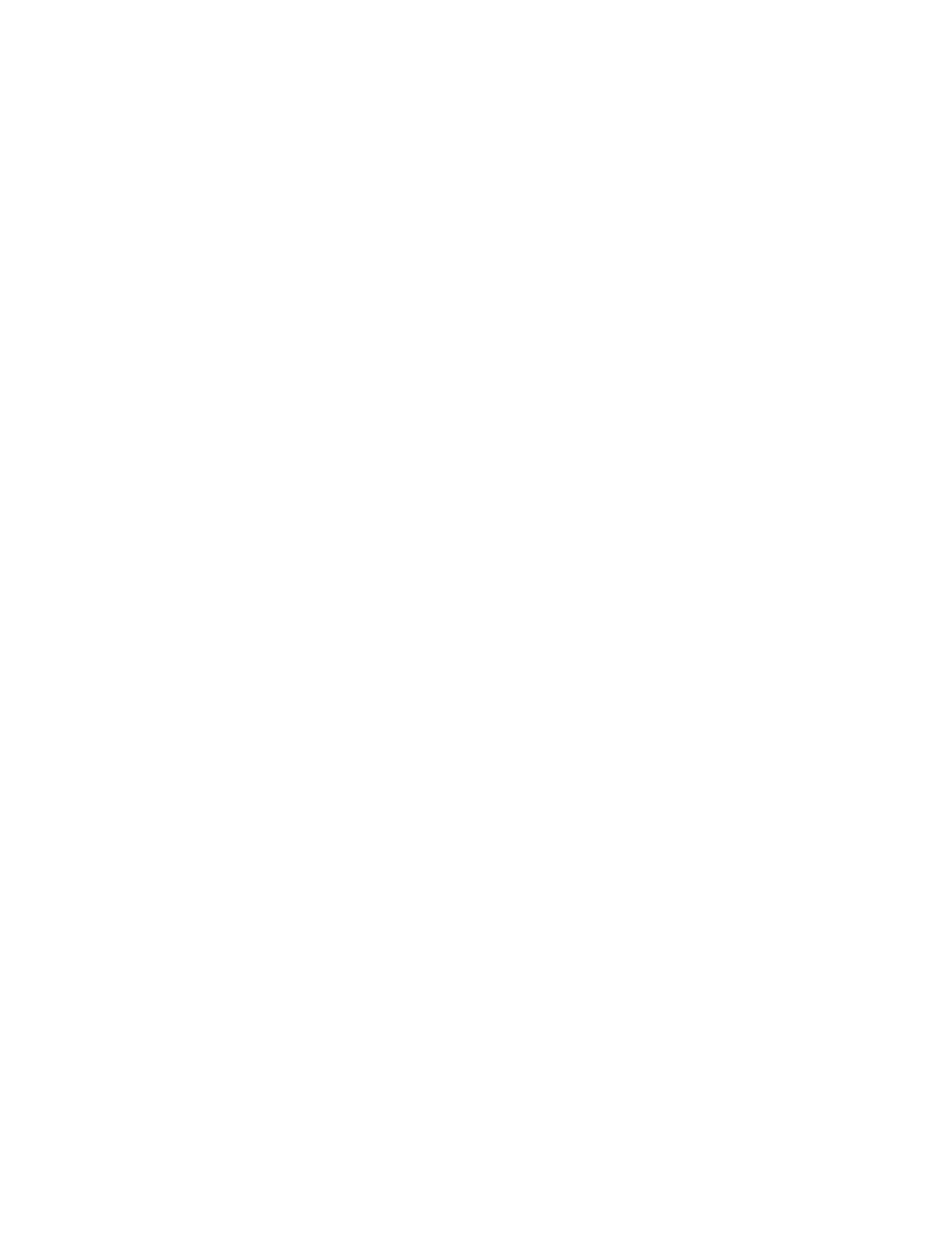Please find and report the bounding box coordinates of the element to click in order to perform the following action: "Subscribe to JobEka". The coordinates should be expressed as four float numbers between 0 and 1, in the format [left, top, right, bottom].

[0.038, 0.905, 0.954, 0.991]